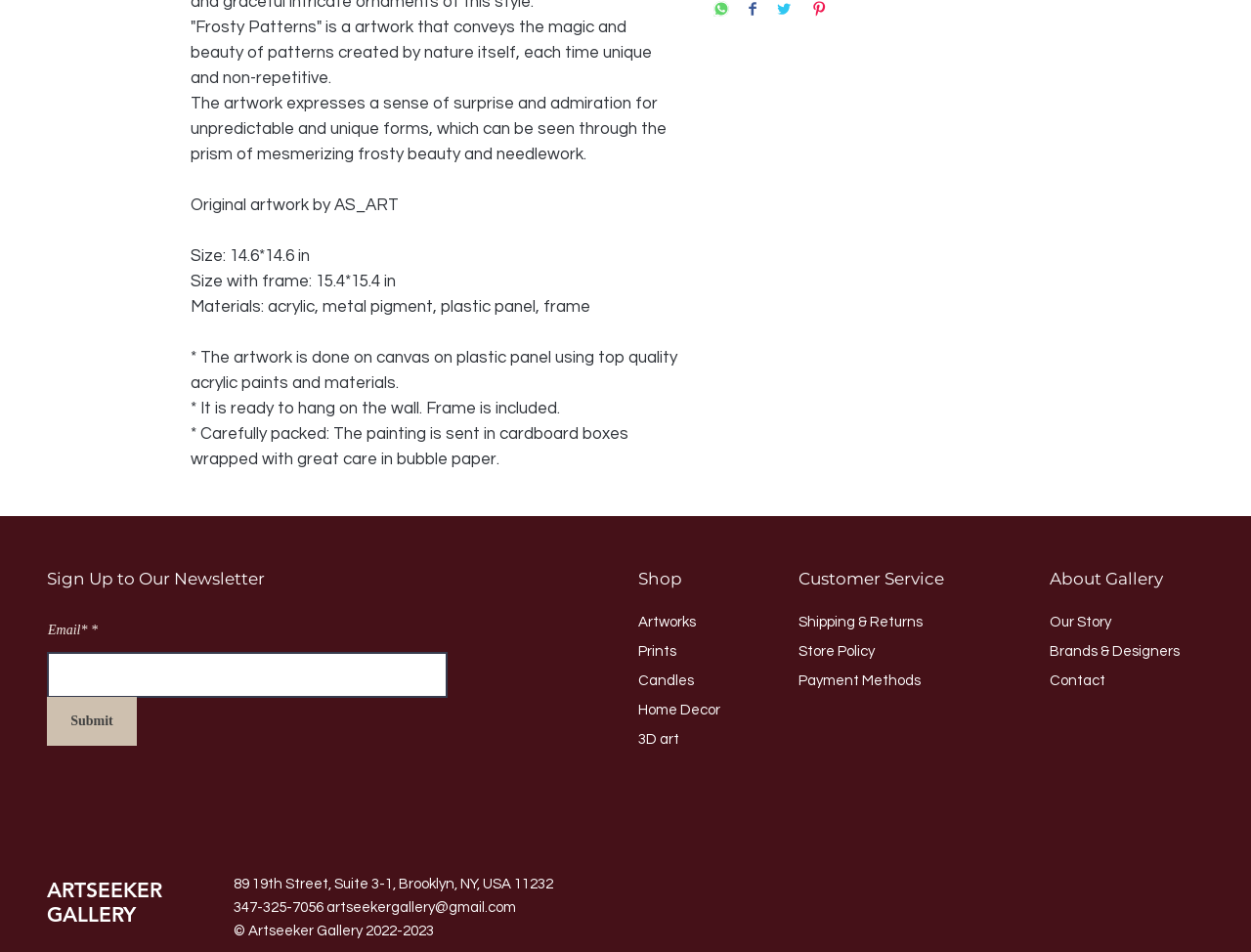Find the bounding box coordinates for the area you need to click to carry out the instruction: "Share on WhatsApp". The coordinates should be four float numbers between 0 and 1, indicated as [left, top, right, bottom].

[0.57, 0.001, 0.583, 0.02]